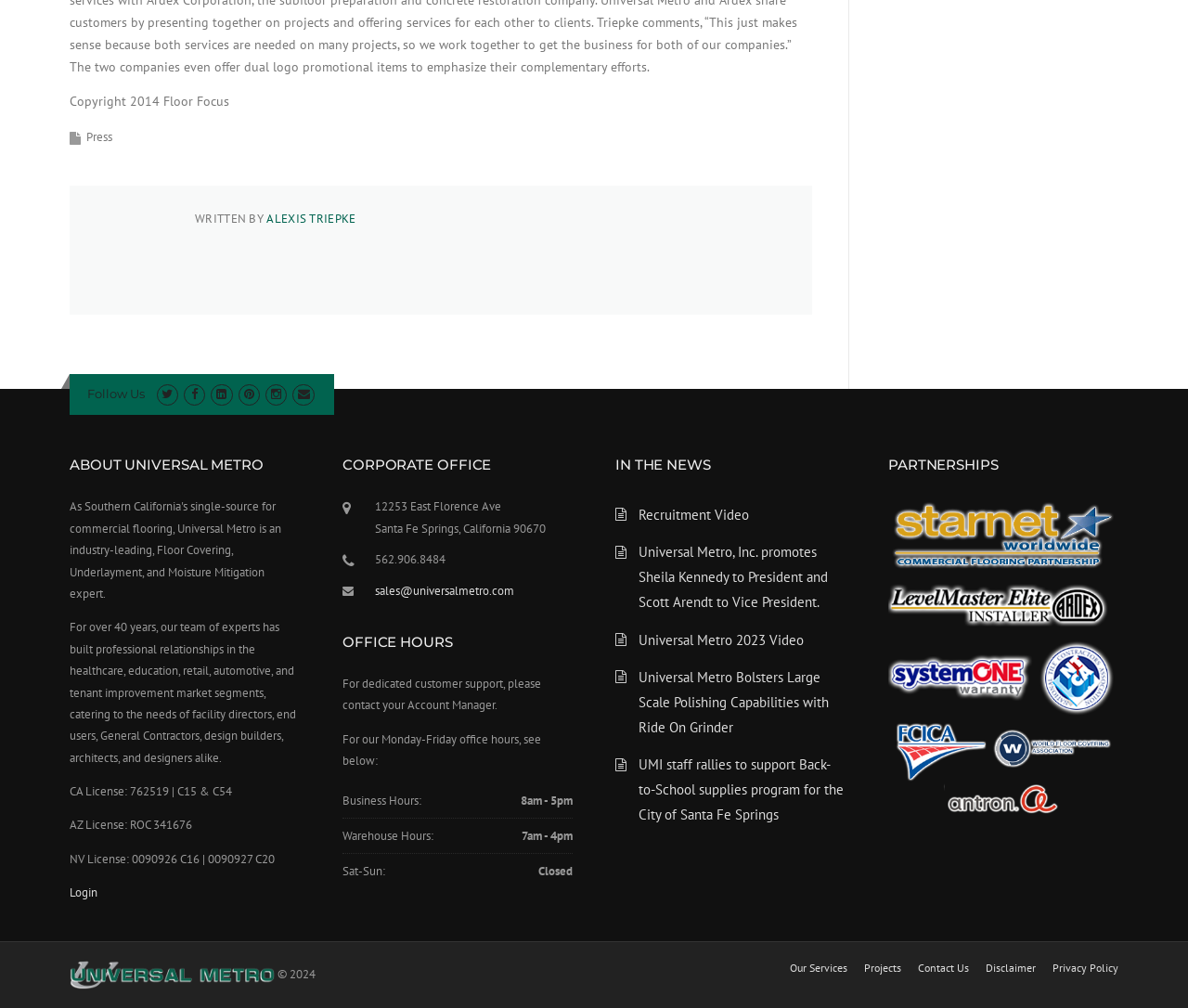What is the company's California license number?
Using the image, respond with a single word or phrase.

762519